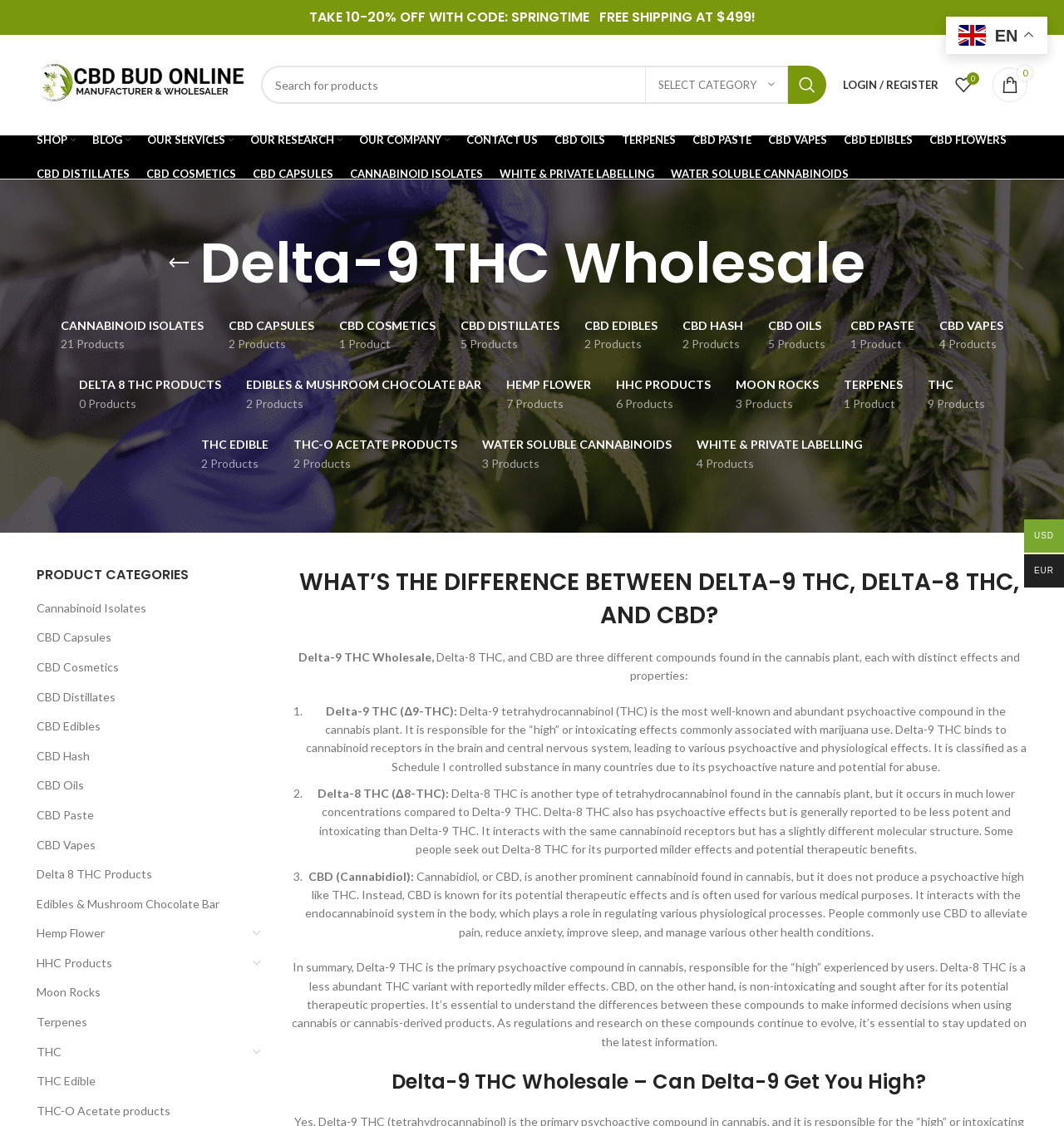How many navigation links are in the main navigation?
Based on the screenshot, provide a one-word or short-phrase response.

12